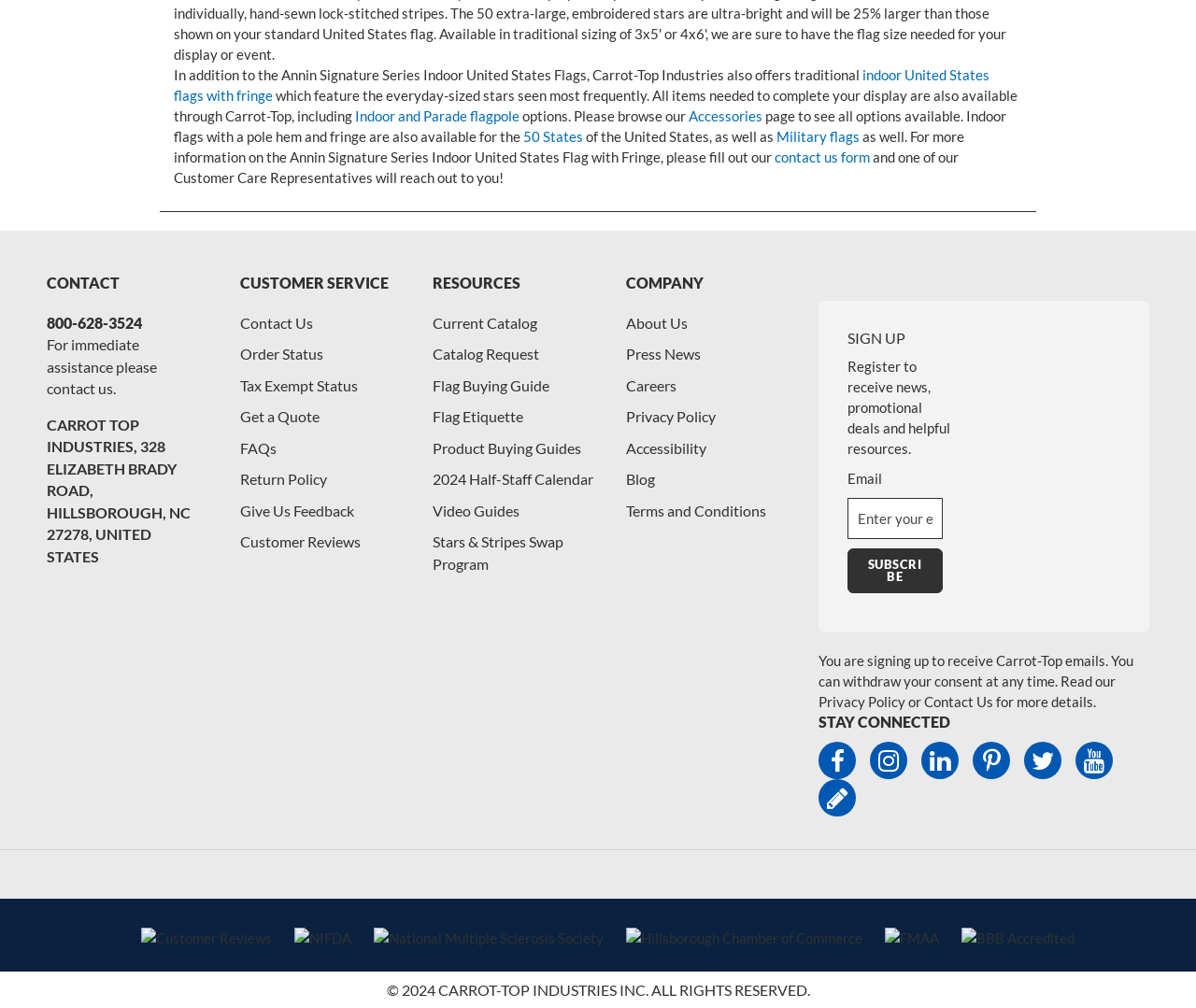Please identify the bounding box coordinates of the element I should click to complete this instruction: 'Click the 'SUBSCRIBE' button'. The coordinates should be given as four float numbers between 0 and 1, like this: [left, top, right, bottom].

[0.708, 0.569, 0.788, 0.613]